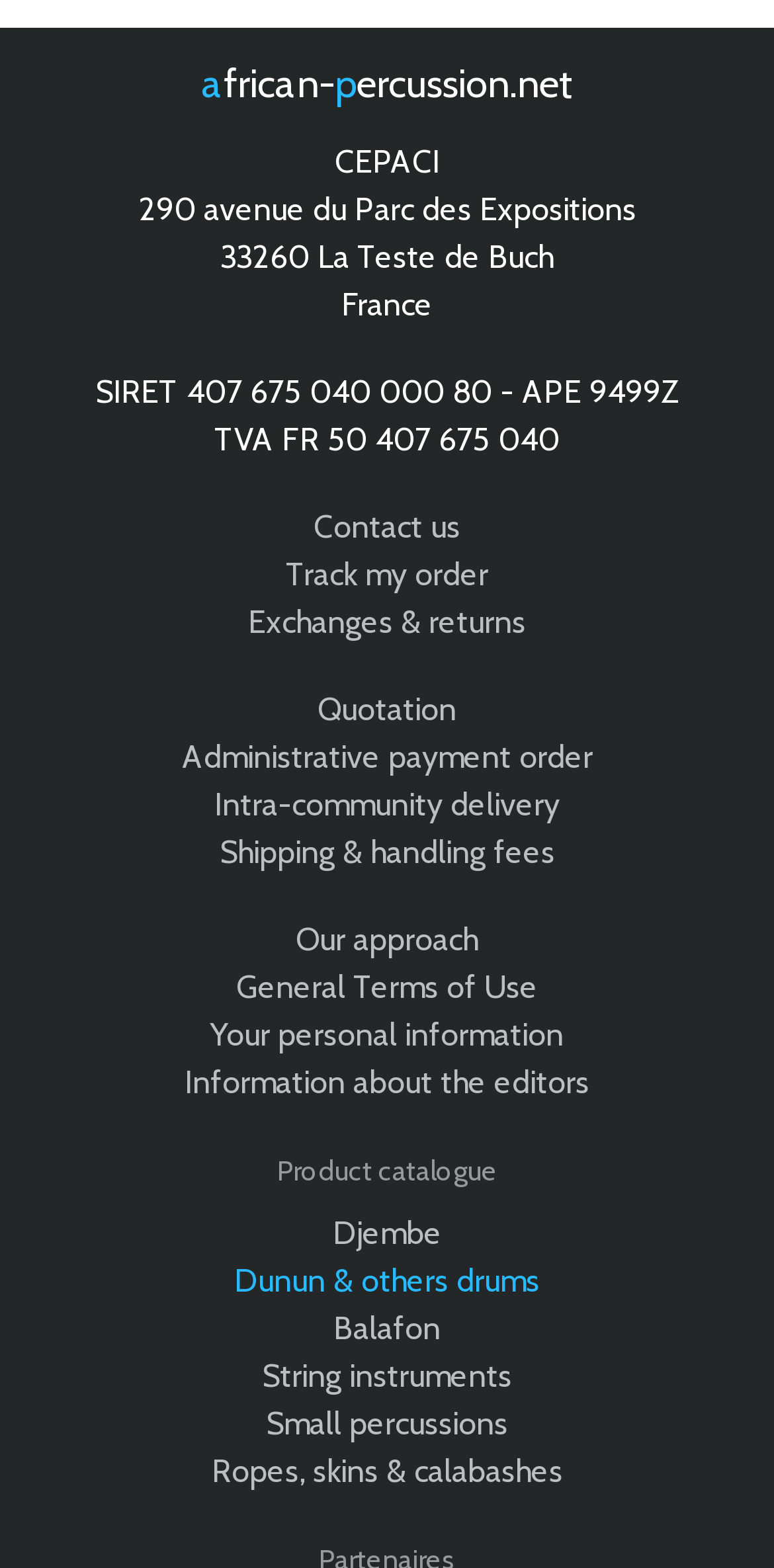Locate the bounding box coordinates of the element that should be clicked to execute the following instruction: "visit african-percussion.net".

[0.229, 0.023, 0.771, 0.084]